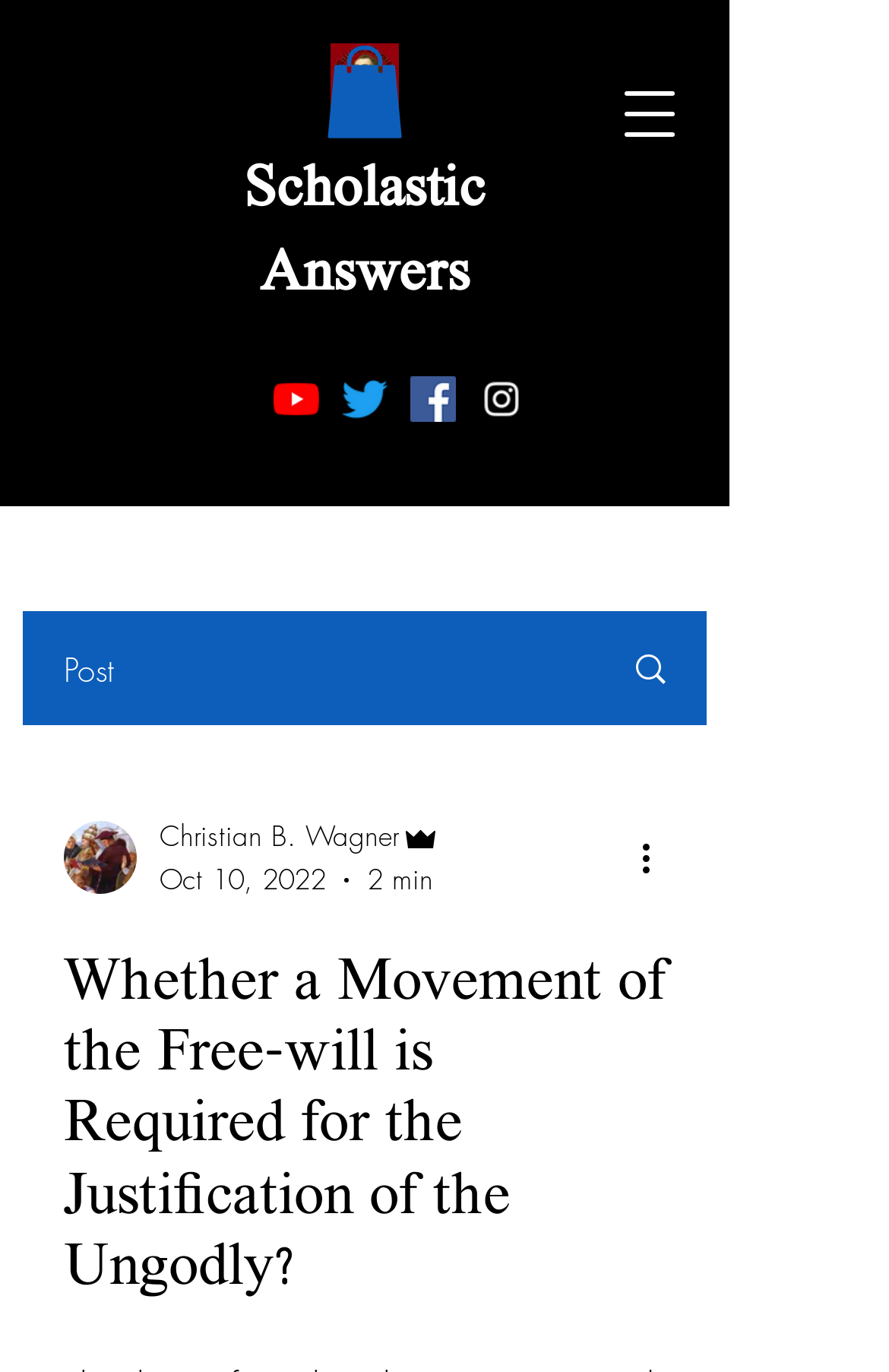Please determine the bounding box coordinates, formatted as (top-left x, top-left y, bottom-right x, bottom-right y), with all values as floating point numbers between 0 and 1. Identify the bounding box of the region described as: aria-label="Instagram"

[0.538, 0.274, 0.59, 0.307]